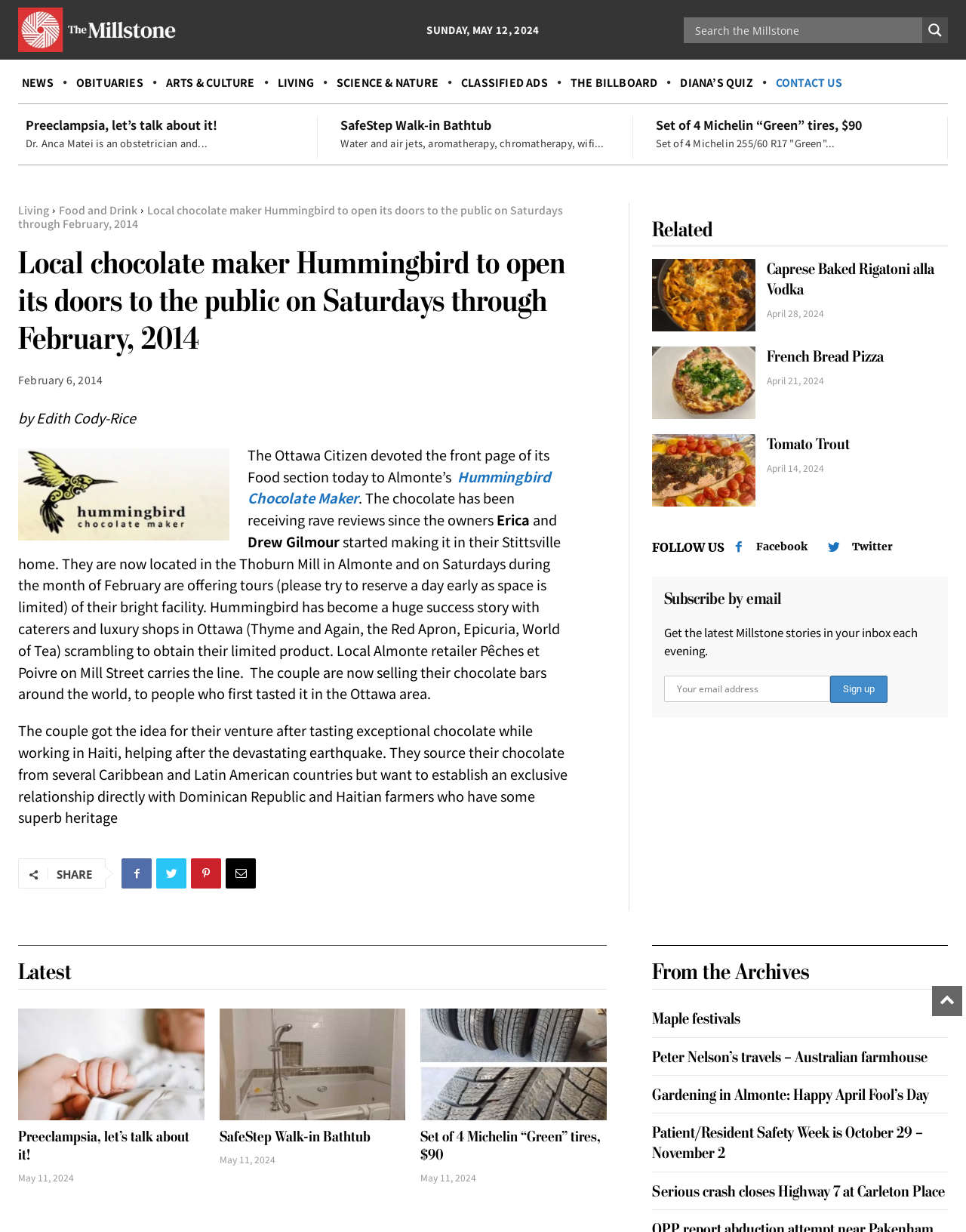Please predict the bounding box coordinates of the element's region where a click is necessary to complete the following instruction: "Subscribe by email". The coordinates should be represented by four float numbers between 0 and 1, i.e., [left, top, right, bottom].

[0.687, 0.476, 0.973, 0.497]